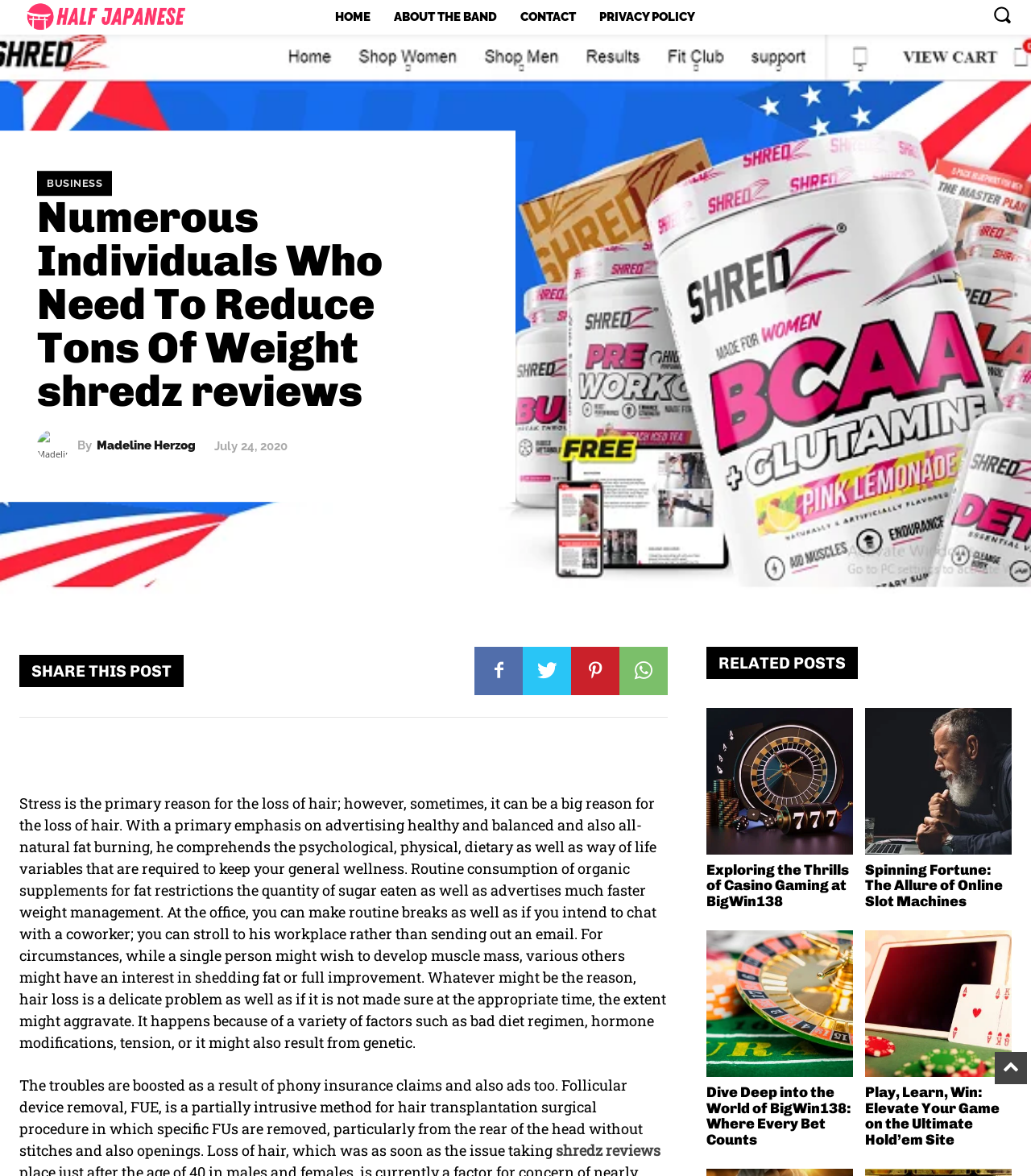What is the purpose of the webpage?
Look at the screenshot and respond with one word or a short phrase.

Advertising healthy and balanced fat burning